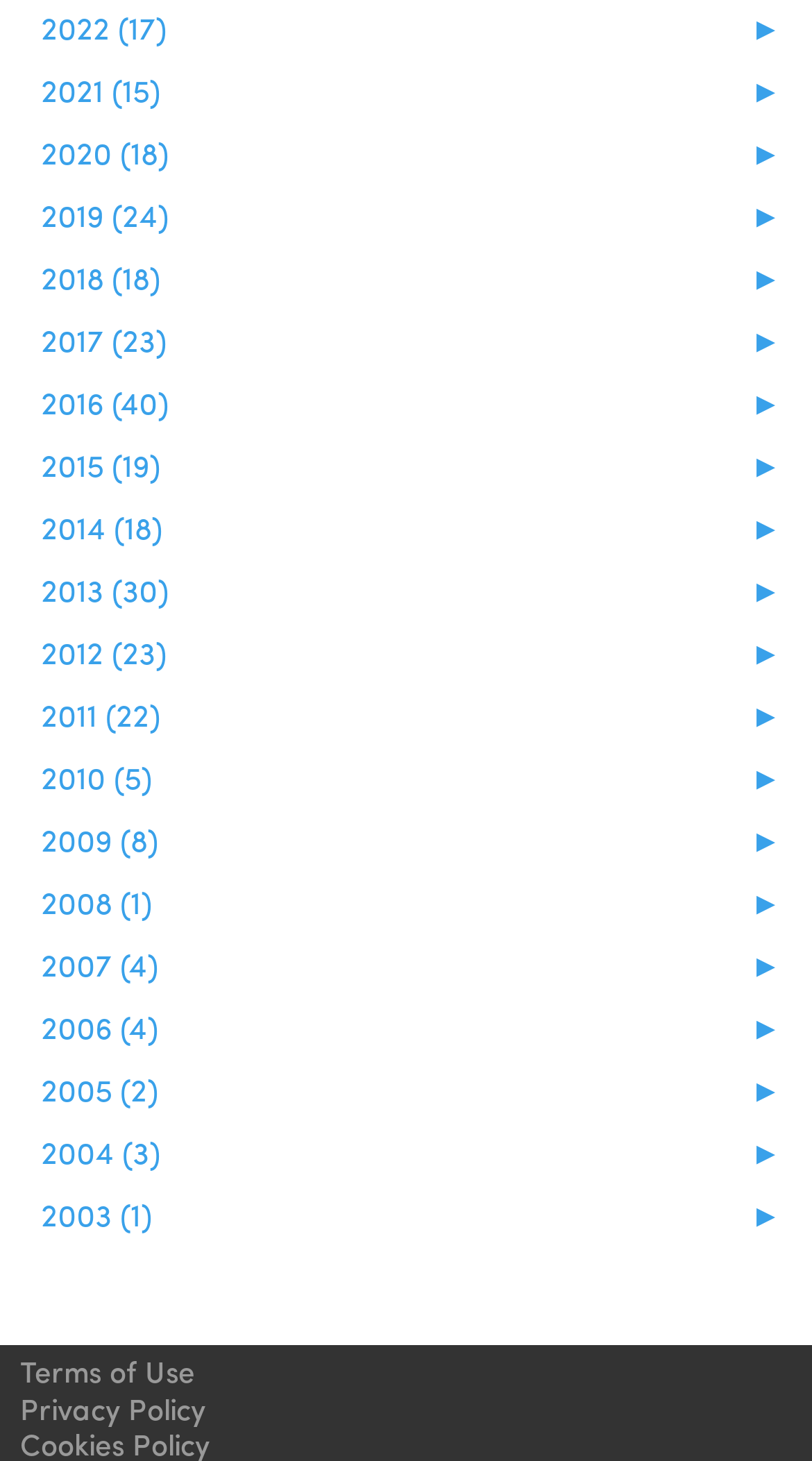Locate the bounding box coordinates of the clickable part needed for the task: "Browse 2016 archives".

[0.051, 0.259, 0.207, 0.29]